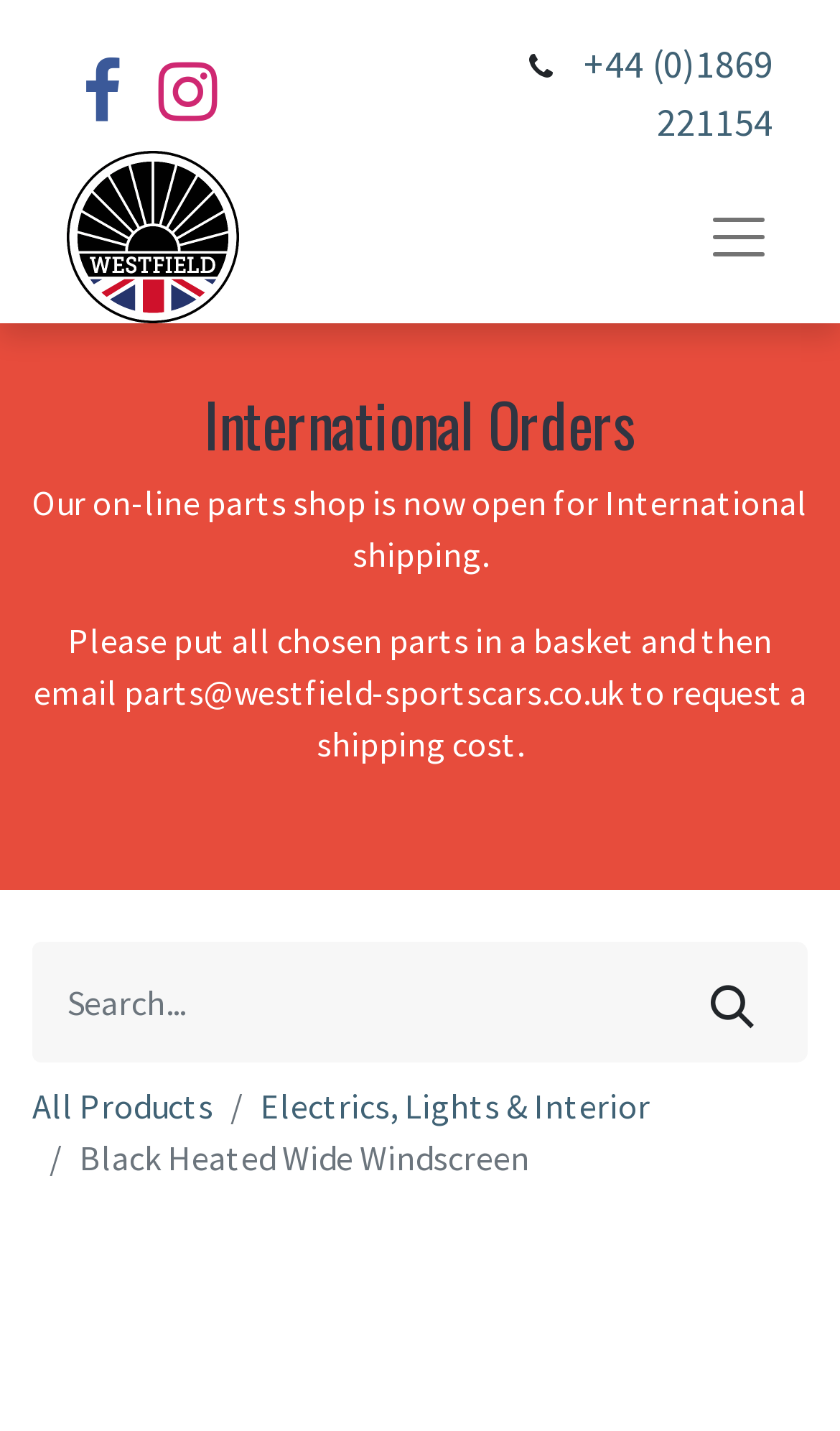Answer the question with a single word or phrase: 
What is the phone number for international orders?

+44 (0)1869 221154